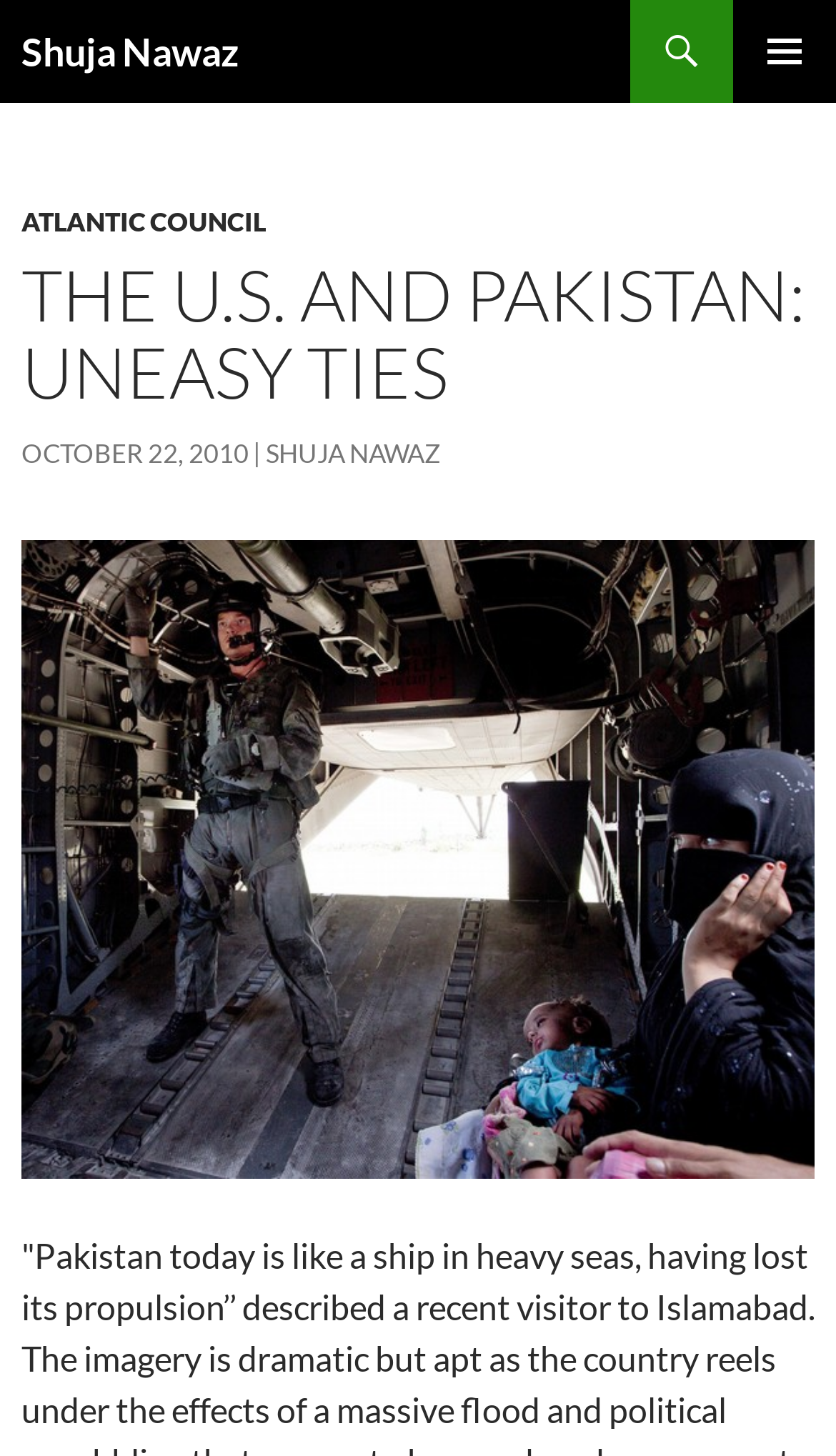Based on what you see in the screenshot, provide a thorough answer to this question: What is the author of the article?

I found the answer by looking at the heading element with the text 'Shuja Nawaz' which is located at the top of the page, and also by checking the link element with the same text, which suggests that Shuja Nawaz is the author of the article.